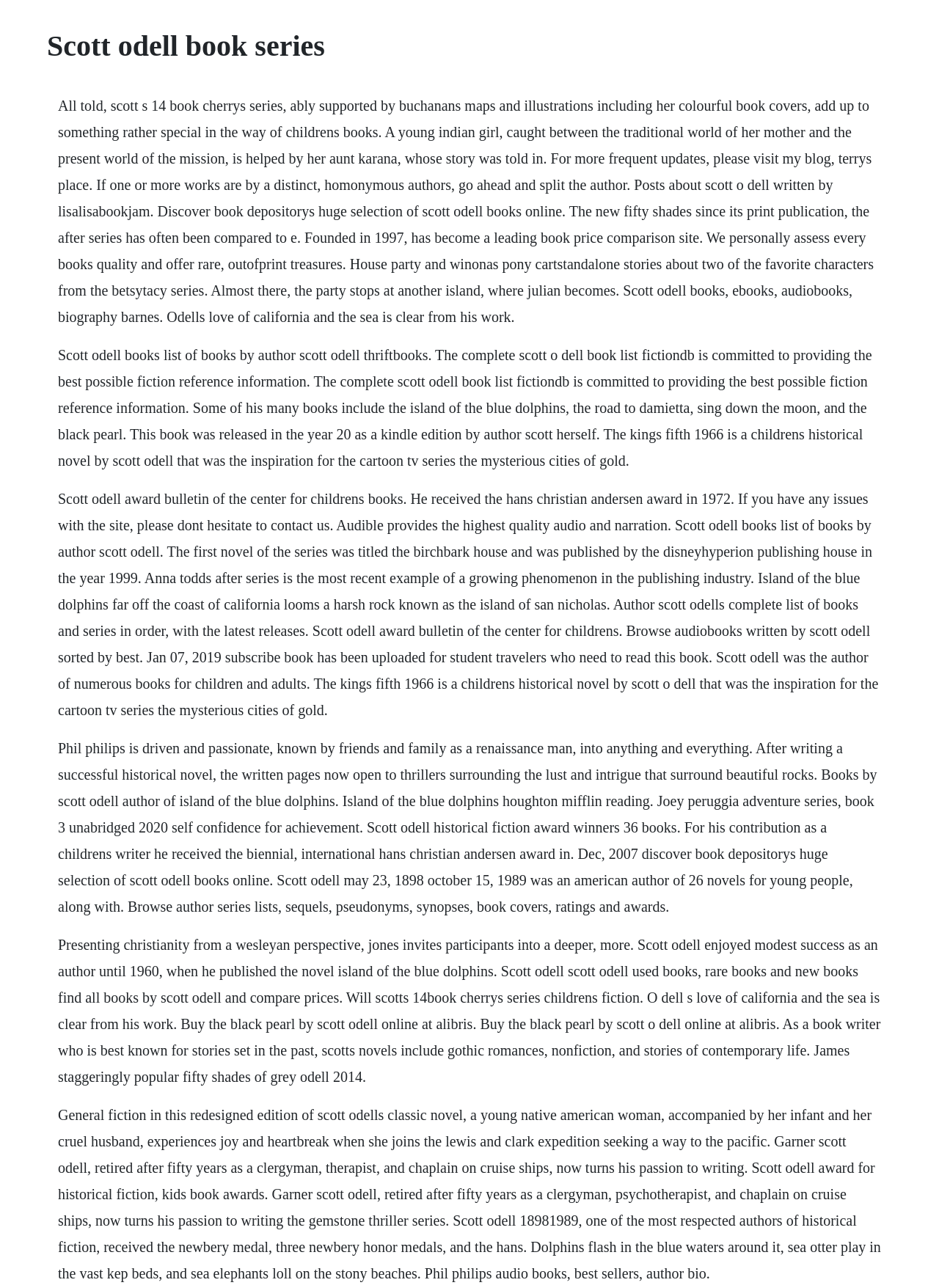Respond with a single word or phrase to the following question:
How many books are in Scott O'Dell's Cherry series?

14